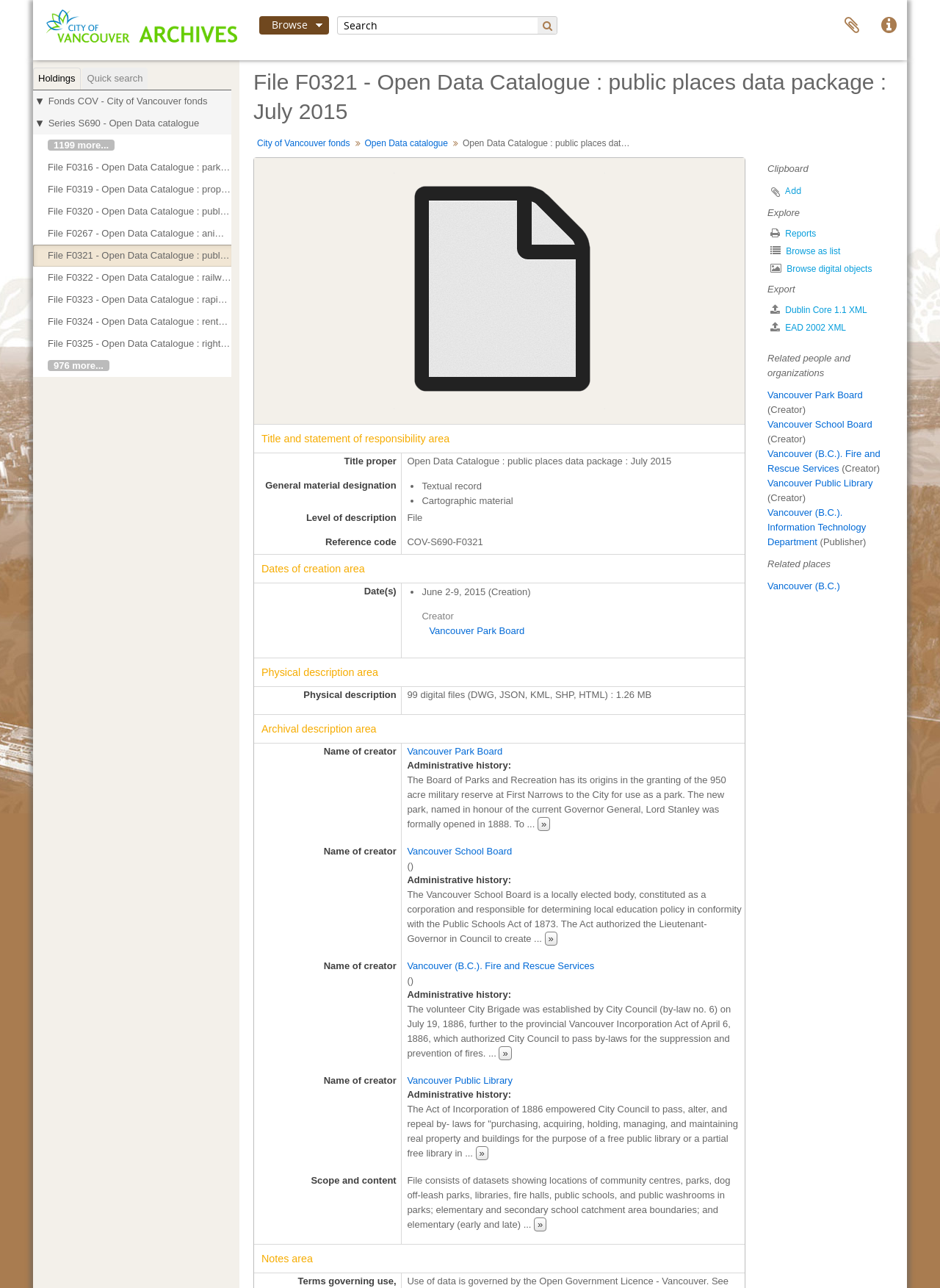Locate the bounding box coordinates of the element that should be clicked to execute the following instruction: "View news".

None